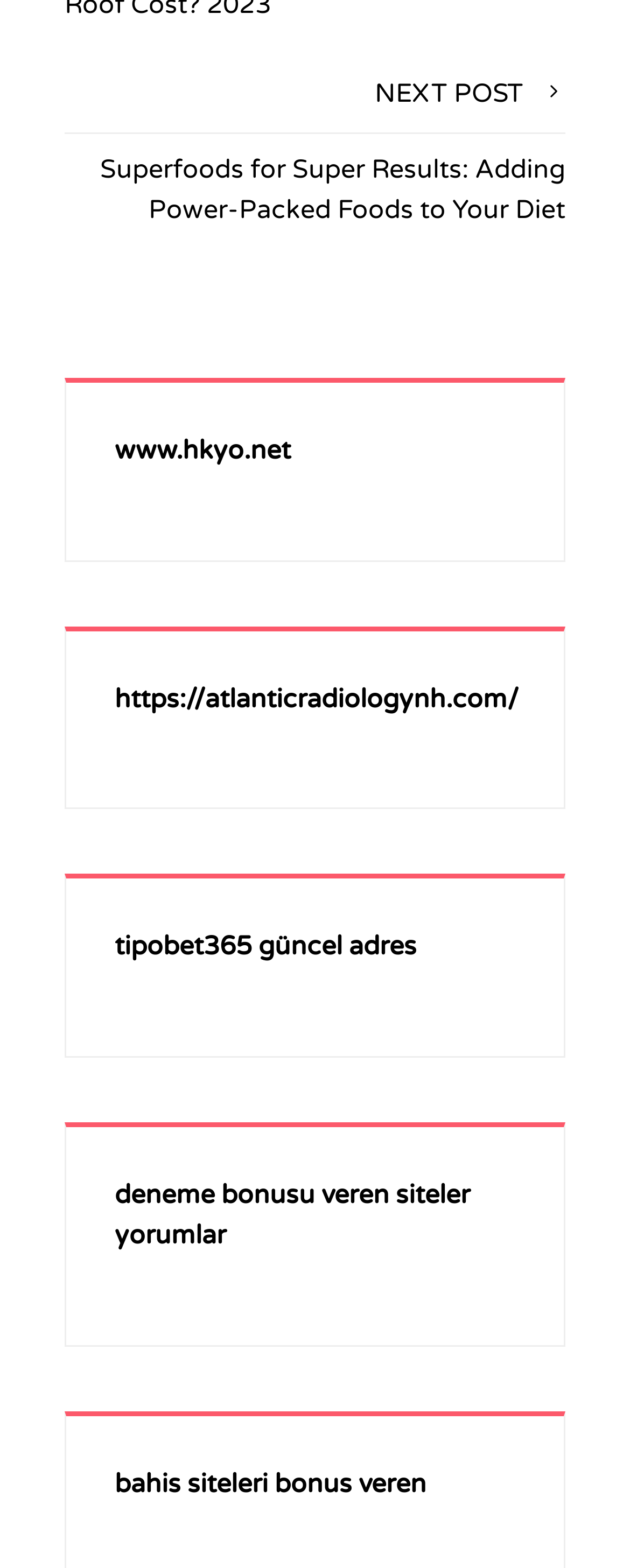What is the URL of the third link on the webpage? Using the information from the screenshot, answer with a single word or phrase.

https://atlanticradiologynh.com/